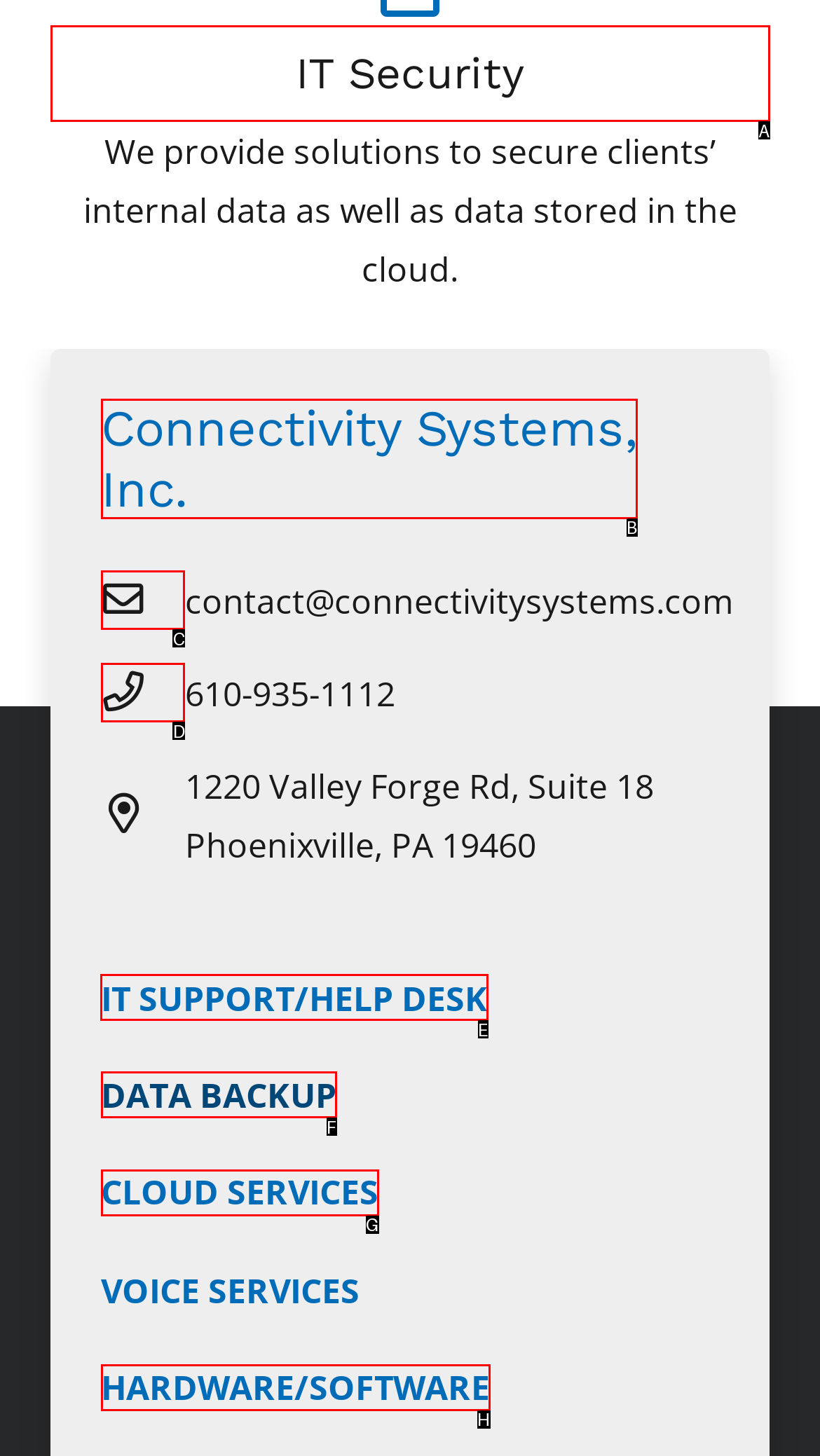Choose the HTML element you need to click to achieve the following task: View Terms of Use
Respond with the letter of the selected option from the given choices directly.

None